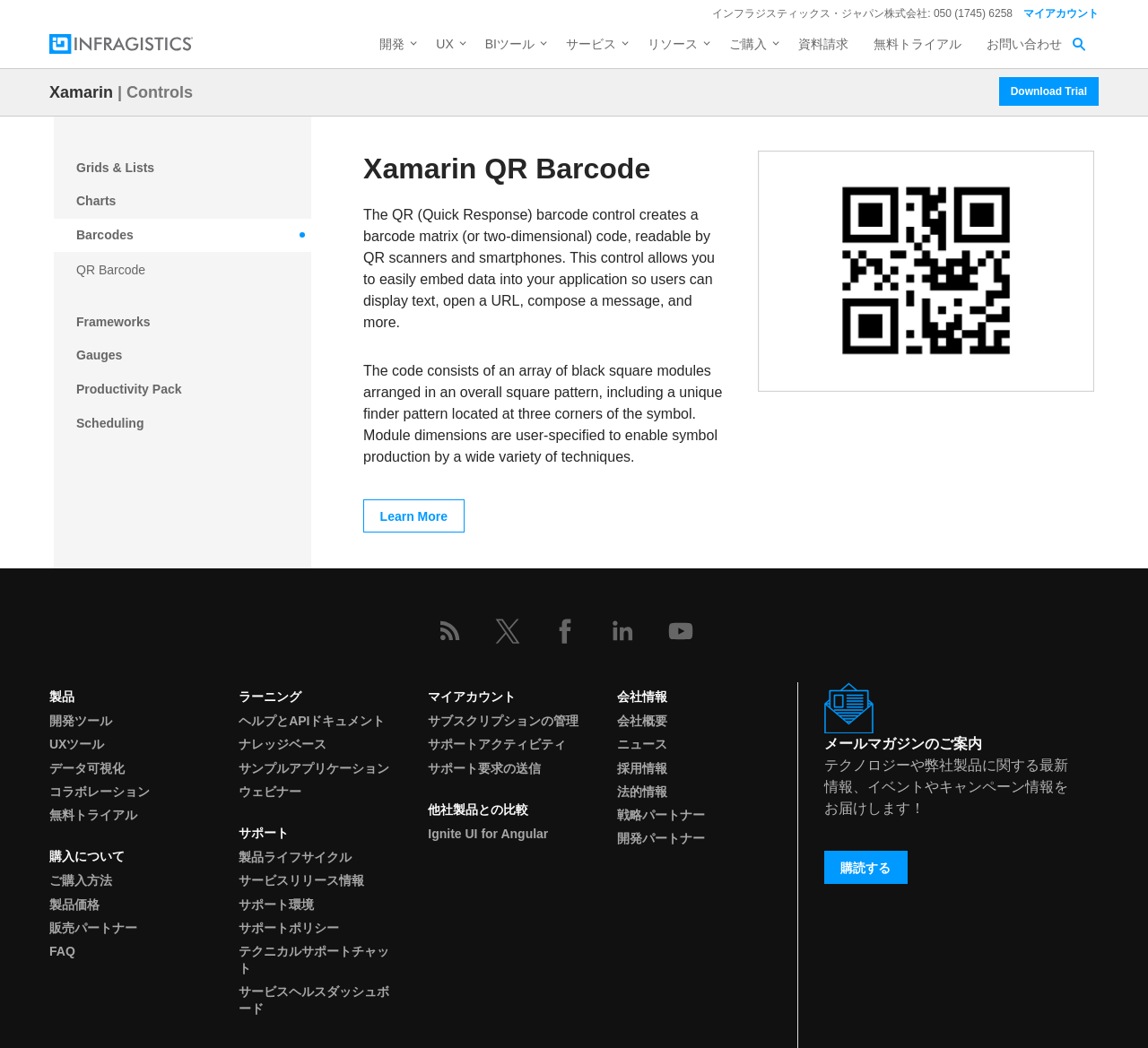Pinpoint the bounding box coordinates of the area that should be clicked to complete the following instruction: "Search for Infragistics". The coordinates must be given as four float numbers between 0 and 1, i.e., [left, top, right, bottom].

[0.043, 0.006, 0.957, 0.041]